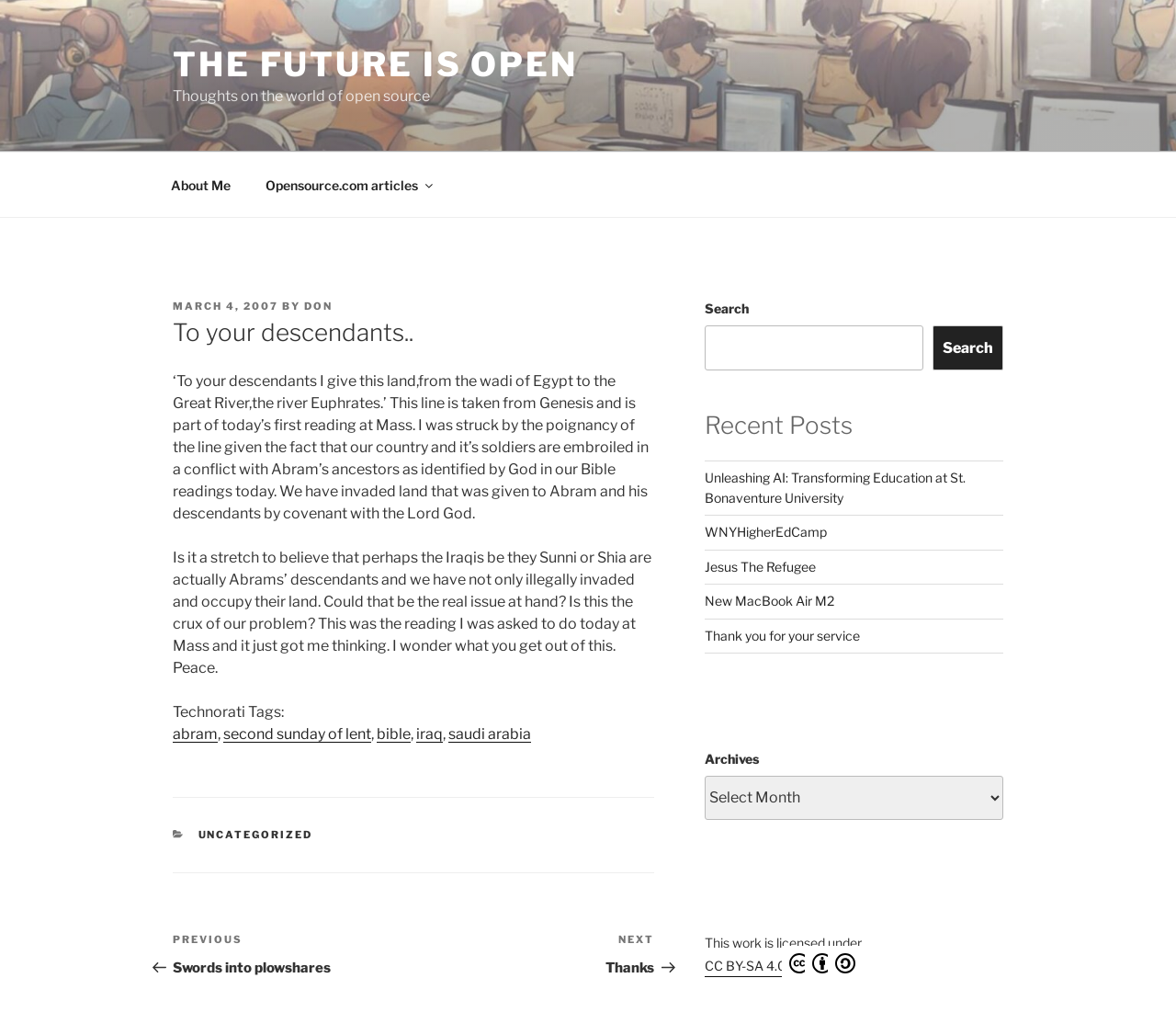Locate the bounding box coordinates of the clickable part needed for the task: "Click the 'Previous Post' link".

[0.147, 0.9, 0.352, 0.943]